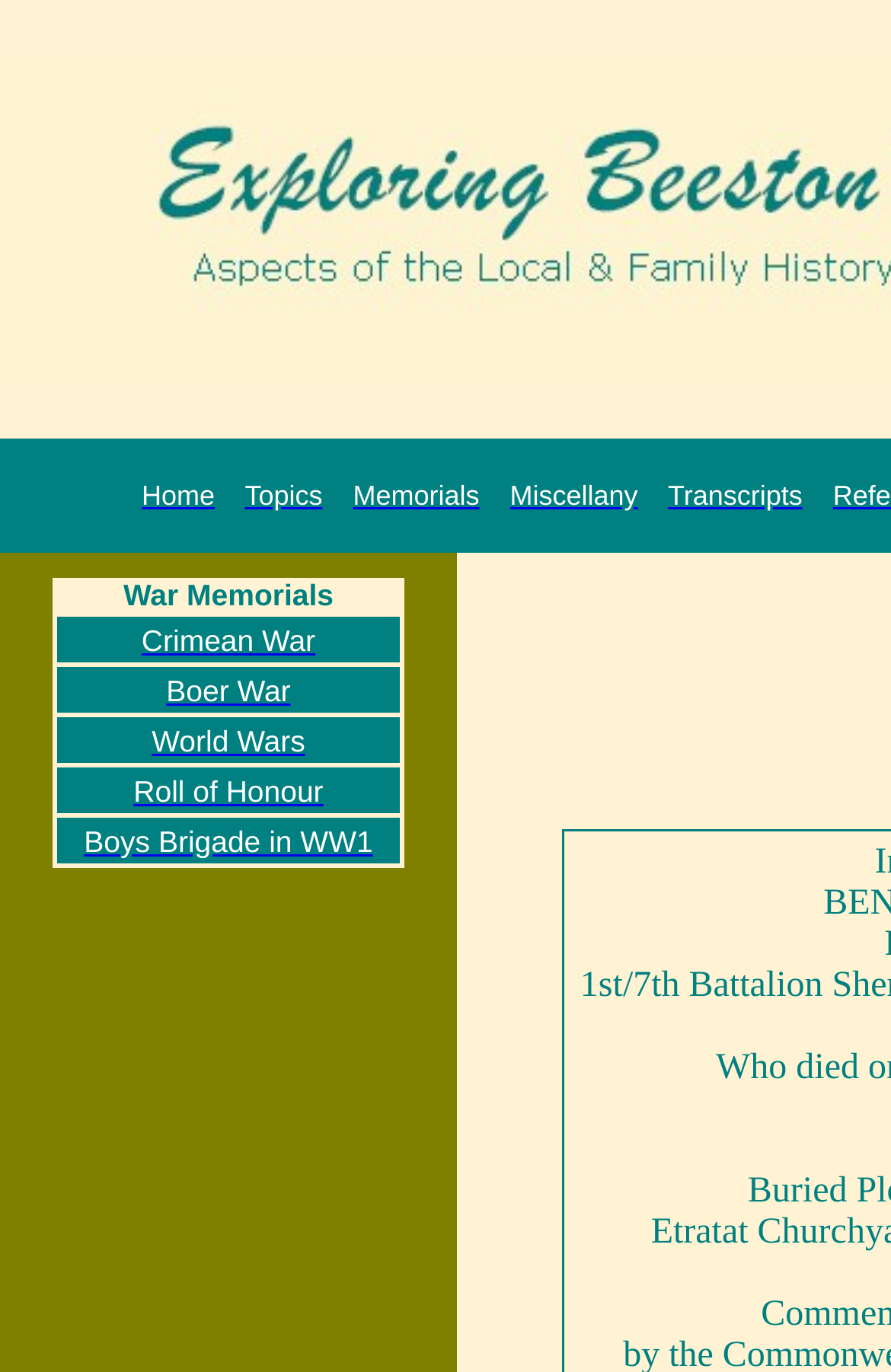Identify the bounding box coordinates of the region I need to click to complete this instruction: "Explore Boys Brigade in WW1".

[0.094, 0.599, 0.419, 0.627]